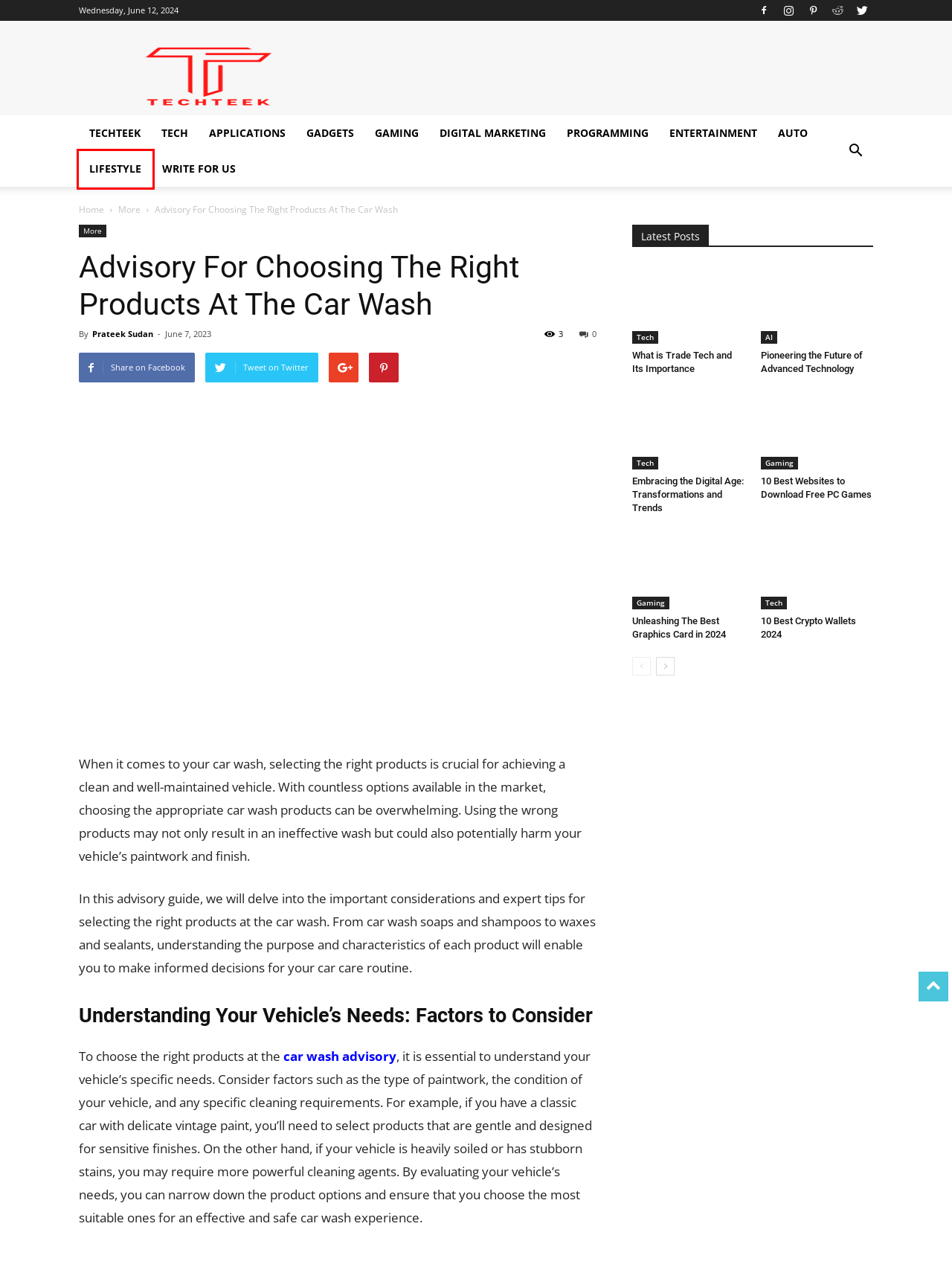A screenshot of a webpage is given with a red bounding box around a UI element. Choose the description that best matches the new webpage shown after clicking the element within the red bounding box. Here are the candidates:
A. Programming Archives - Techteek: The Ingenious Technology Blog
B. Prateek Sudan, Author at Techteek: The Ingenious Technology Blog
C. Techteek : Latest News, Tips and Updates about Gadgets and Technology
D. Entertainment Archives - Techteek: The Ingenious Technology Blog
E. Lifestyle Archives - Techteek: The Ingenious Technology Blog
F. What is Trade Tech and Its Importance
G. Gadgets Archives - Techteek: The Ingenious Technology Blog
H. 10 Best Crypto Wallets 2024

E